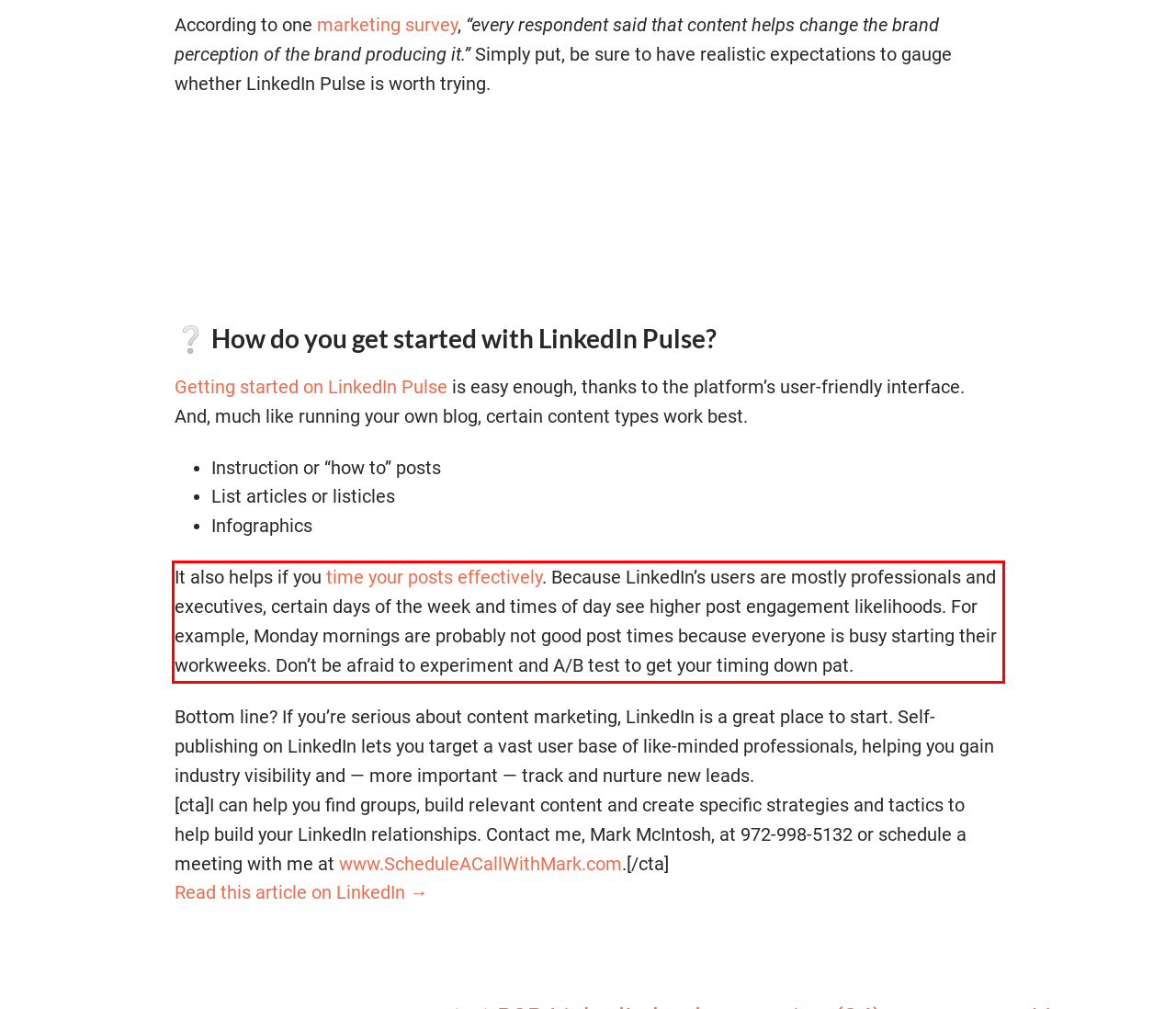Within the screenshot of the webpage, locate the red bounding box and use OCR to identify and provide the text content inside it.

It also helps if you time your posts effectively. Because LinkedIn’s users are mostly professionals and executives, certain days of the week and times of day see higher post engagement likelihoods. For example, Monday mornings are probably not good post times because everyone is busy starting their workweeks. Don’t be afraid to experiment and A/B test to get your timing down pat.